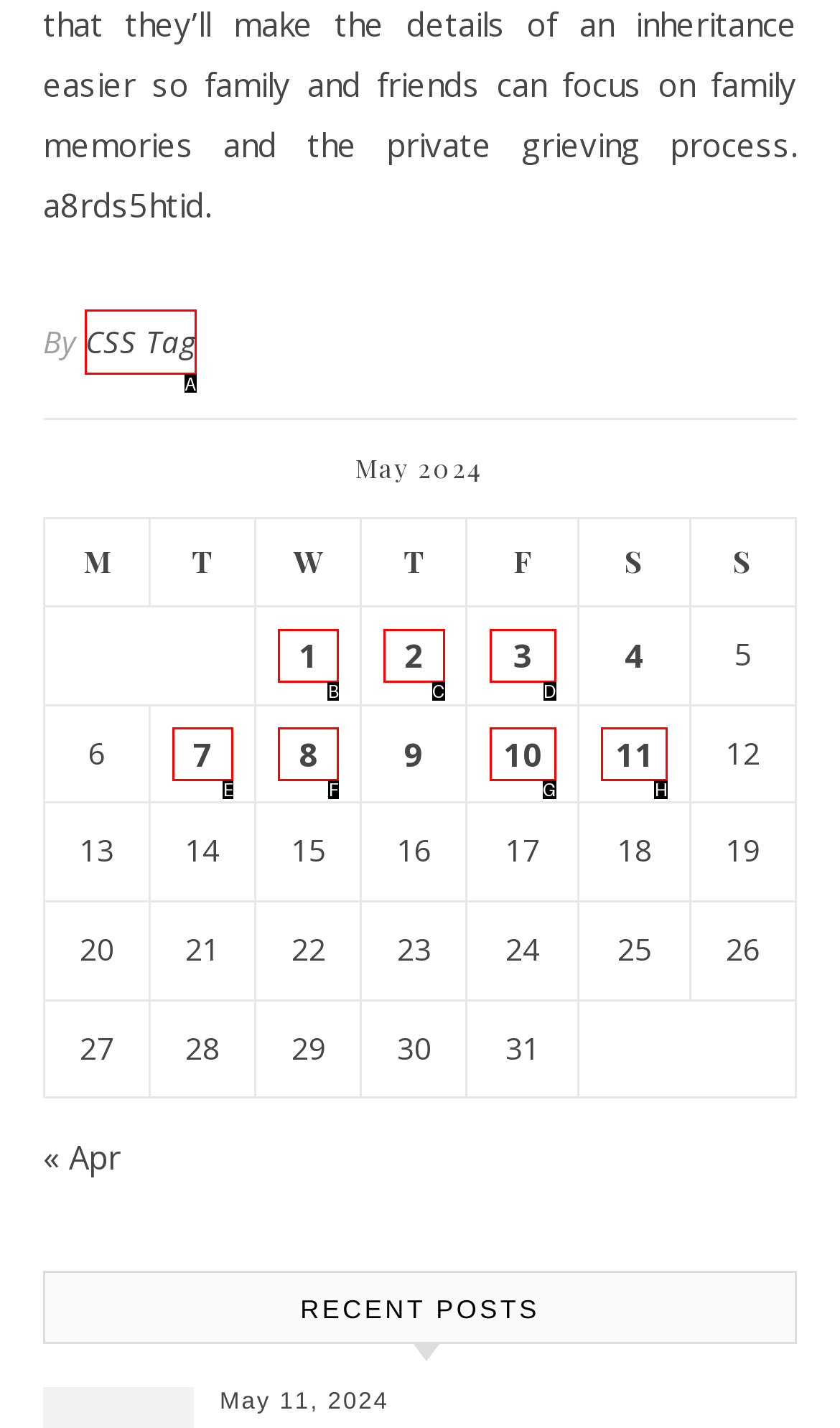Determine which HTML element best fits the description: 2
Answer directly with the letter of the matching option from the available choices.

C